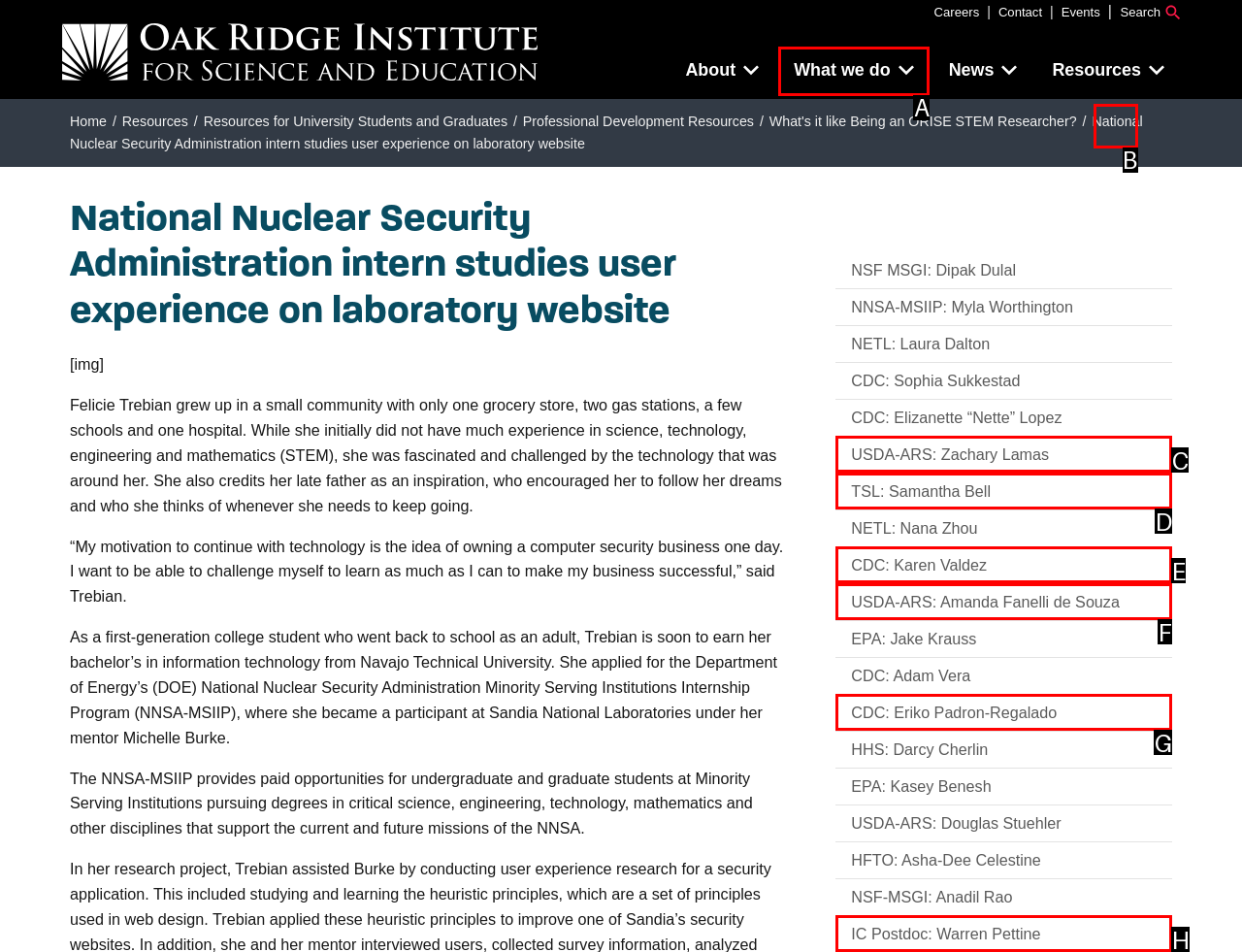For the task: Click the 'Close' button, specify the letter of the option that should be clicked. Answer with the letter only.

B